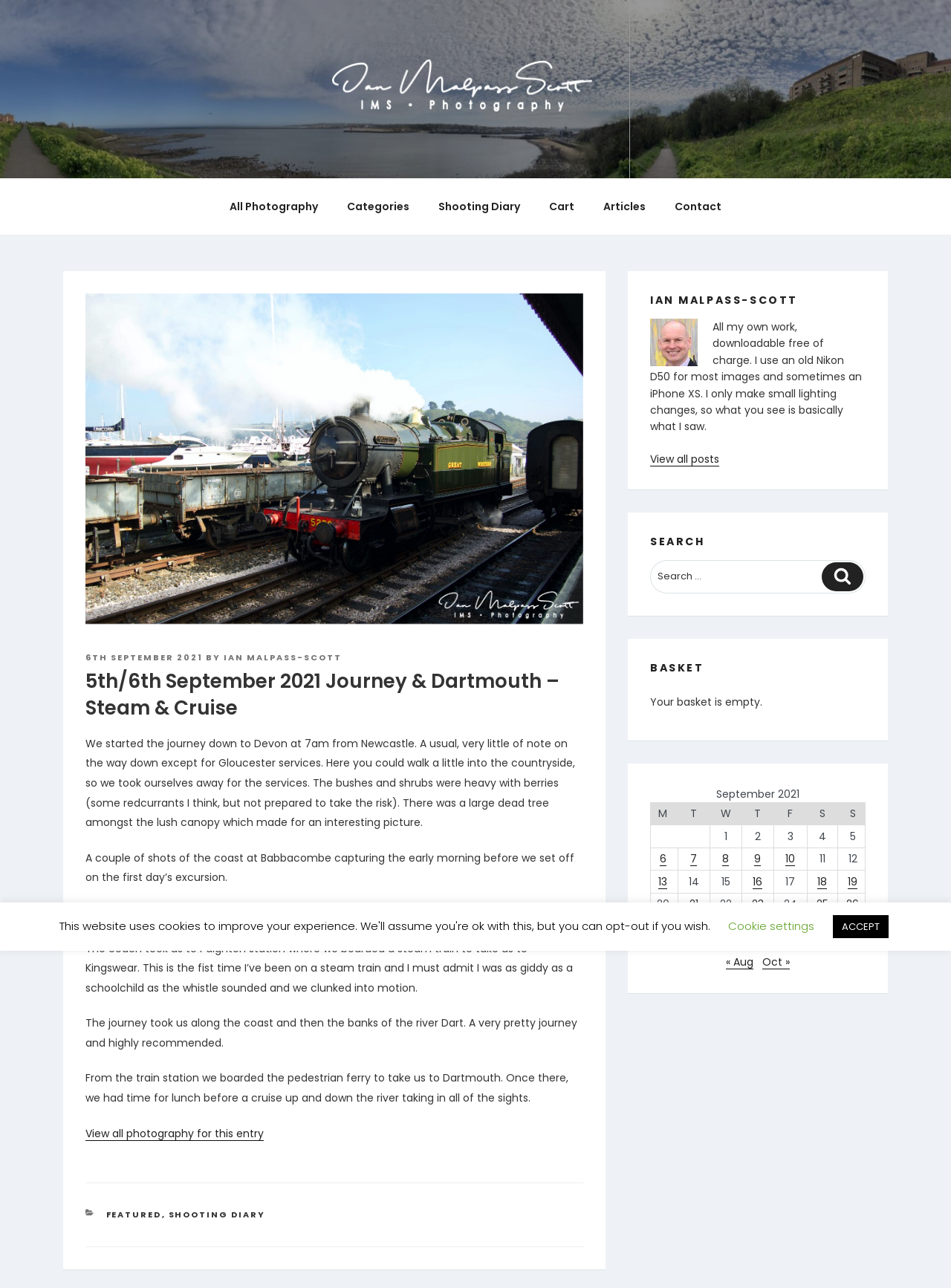What is the type of train mentioned in the article?
Please provide a detailed answer to the question.

The type of train can be found in the article content, where it says 'The coach took us to Paignton station where we boarded a steam train to take us to Kingswear'.